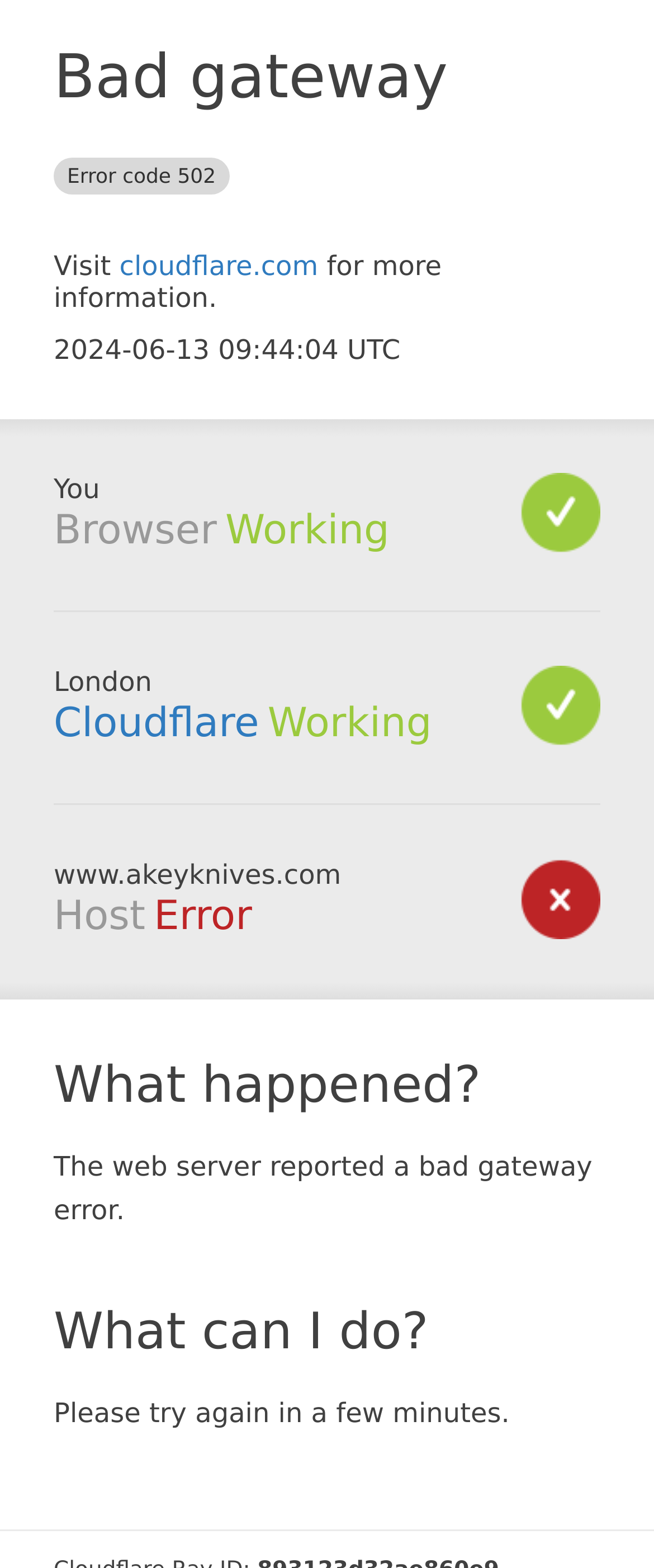What is the current time?
Kindly offer a detailed explanation using the data available in the image.

The current time is displayed as '2024-06-13 09:44:04 UTC' on the webpage, which is likely the time when the error occurred.